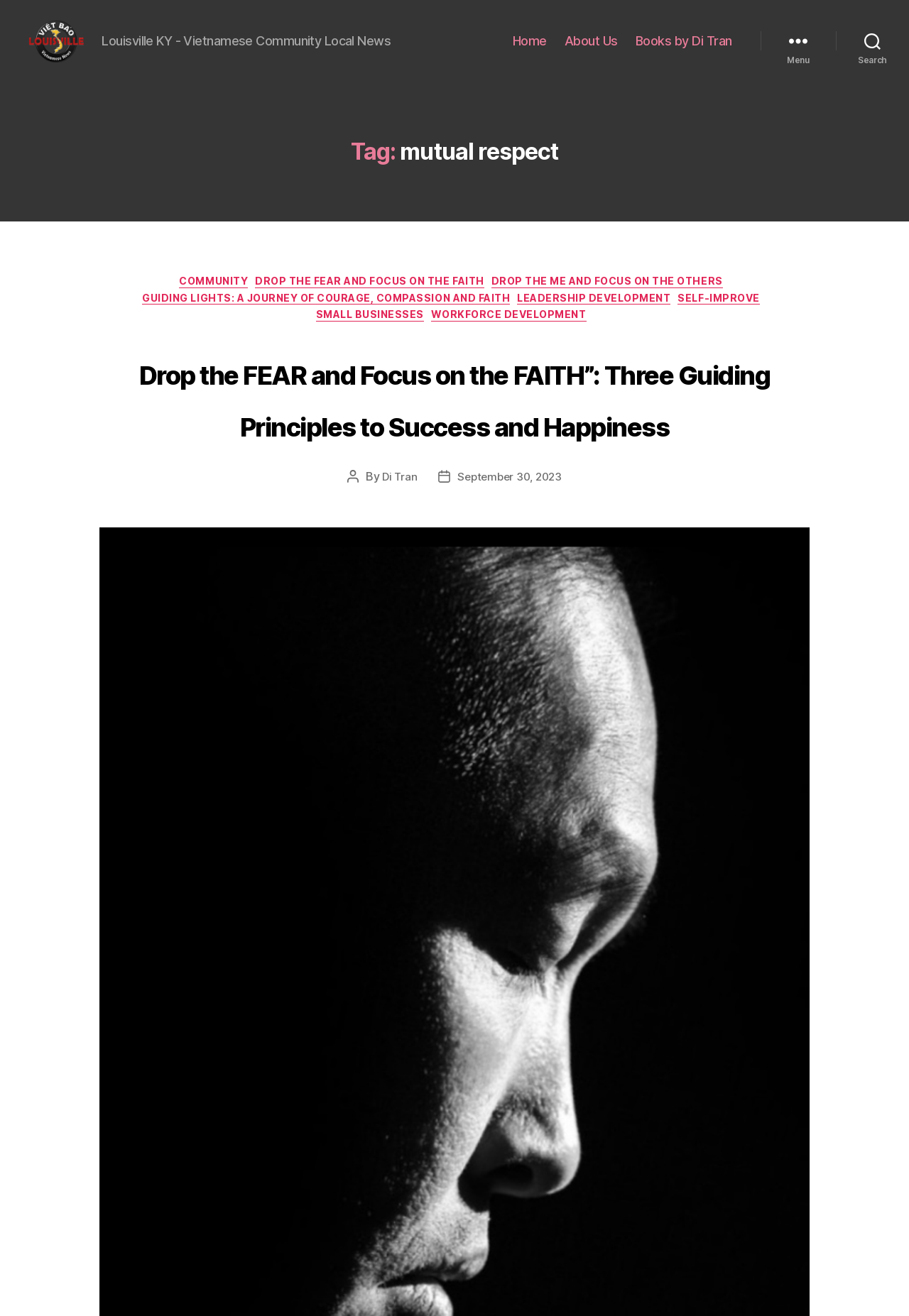Determine the bounding box coordinates of the clickable region to follow the instruction: "search for something".

[0.92, 0.027, 1.0, 0.051]